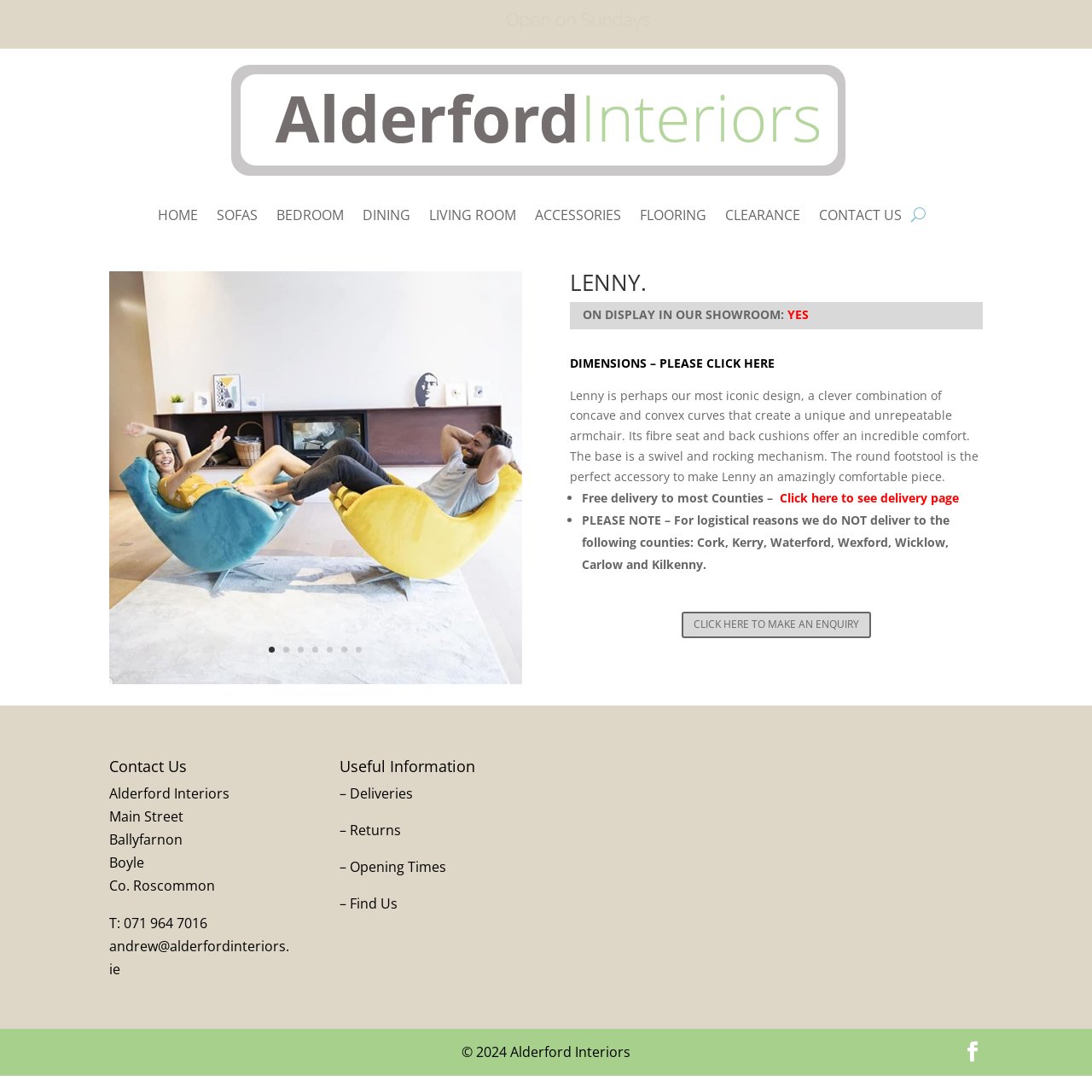Determine the bounding box coordinates of the section I need to click to execute the following instruction: "Click on HOME link". Provide the coordinates as four float numbers between 0 and 1, i.e., [left, top, right, bottom].

[0.144, 0.191, 0.181, 0.208]